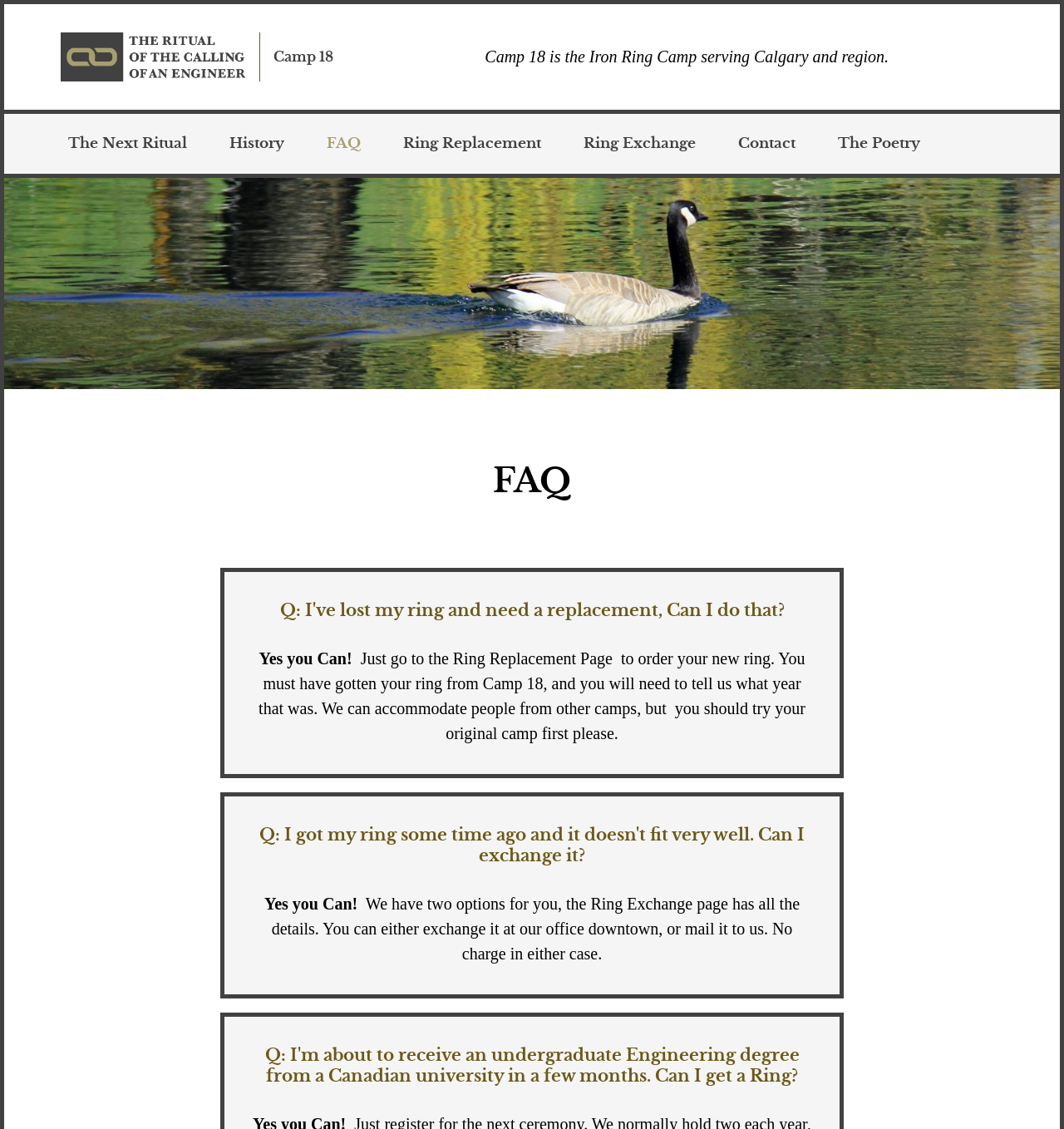Identify the bounding box coordinates of the specific part of the webpage to click to complete this instruction: "go to The Next Ritual page".

[0.064, 0.12, 0.175, 0.135]